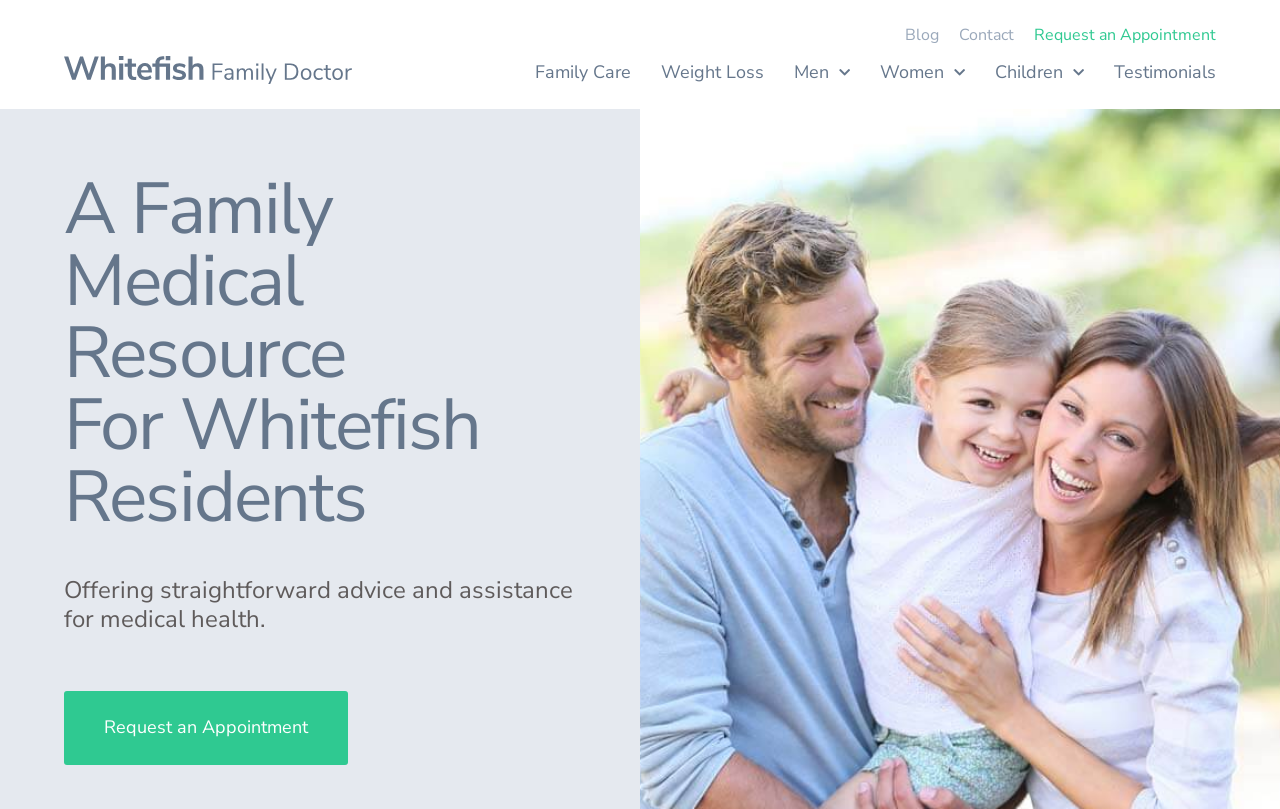Please mark the clickable region by giving the bounding box coordinates needed to complete this instruction: "Click the 'Contact' link".

[0.749, 0.032, 0.792, 0.056]